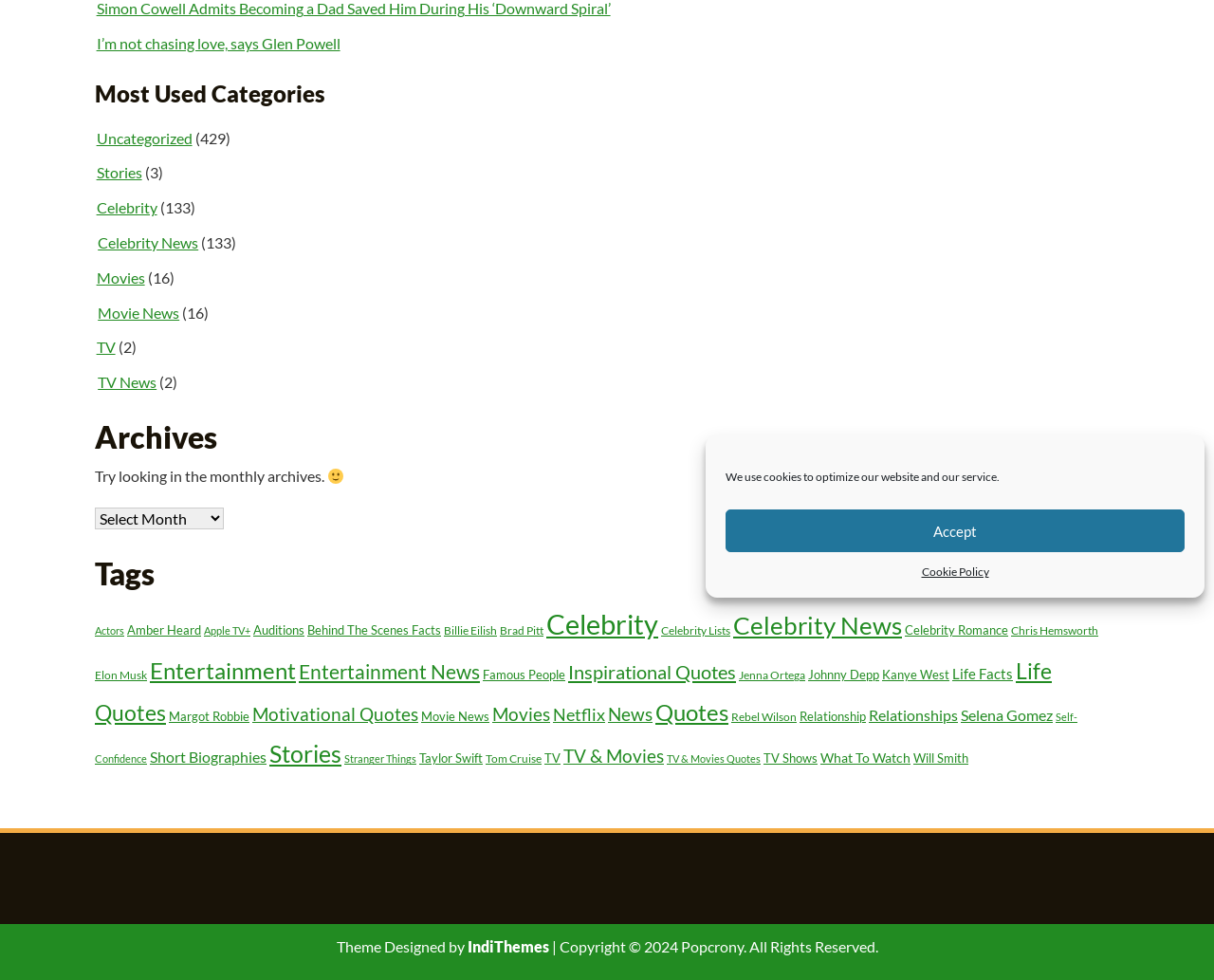Locate and provide the bounding box coordinates for the HTML element that matches this description: "News and Views".

None